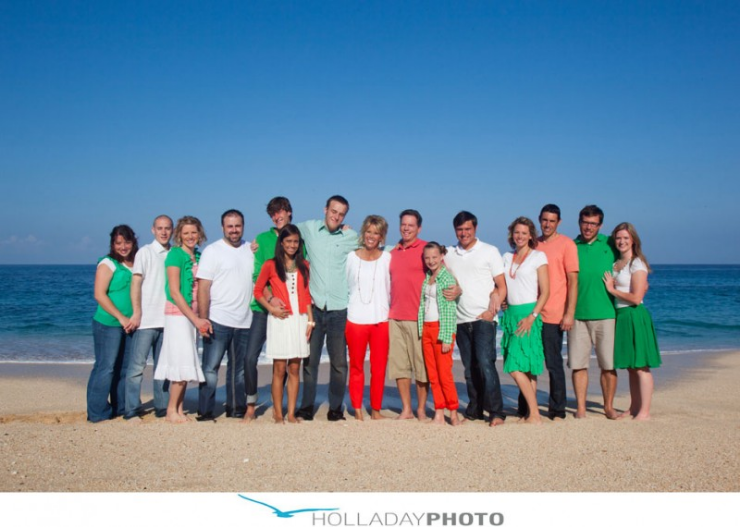Explain the image in detail, mentioning the main subjects and background elements.

In this vibrant beach scene, a large group of friends or family poses together against the stunning backdrop of the ocean under a clear blue sky. The individuals are dressed in a variety of colorful outfits, with shades of green, red, white, and denim creating a lively atmosphere. The group stands on the sandy shore, some with their arms around each other, radiating joy and togetherness. The photo captures a moment of happiness, likely during a family gathering or special occasion, highlighting the beauty of both the setting and their relationships. The composition effectively showcases the sunny beach environment, adding to the warmth and cheerful vibe of the image.